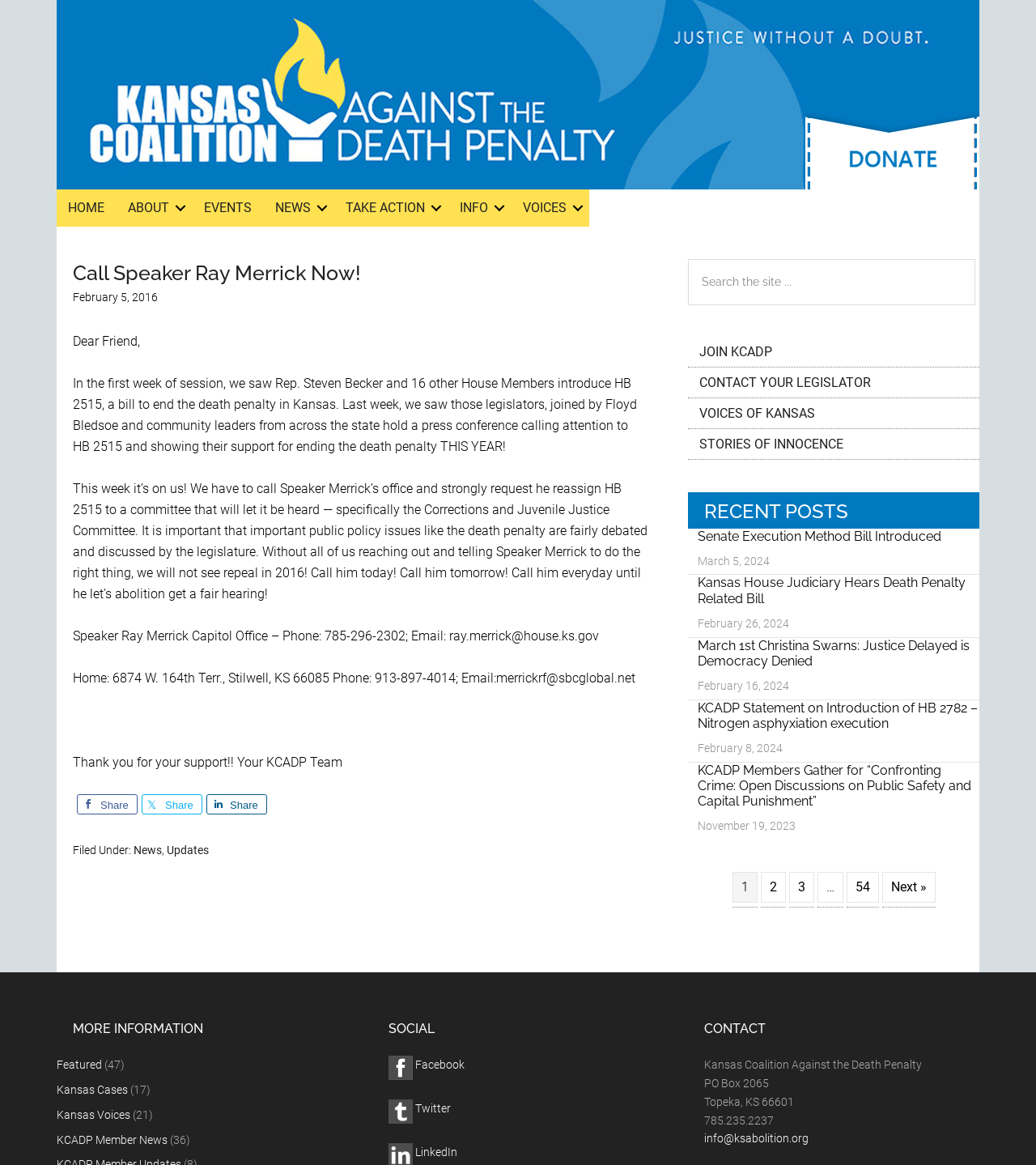Identify the bounding box coordinates of the part that should be clicked to carry out this instruction: "Call Speaker Ray Merrick's office".

[0.07, 0.539, 0.578, 0.552]